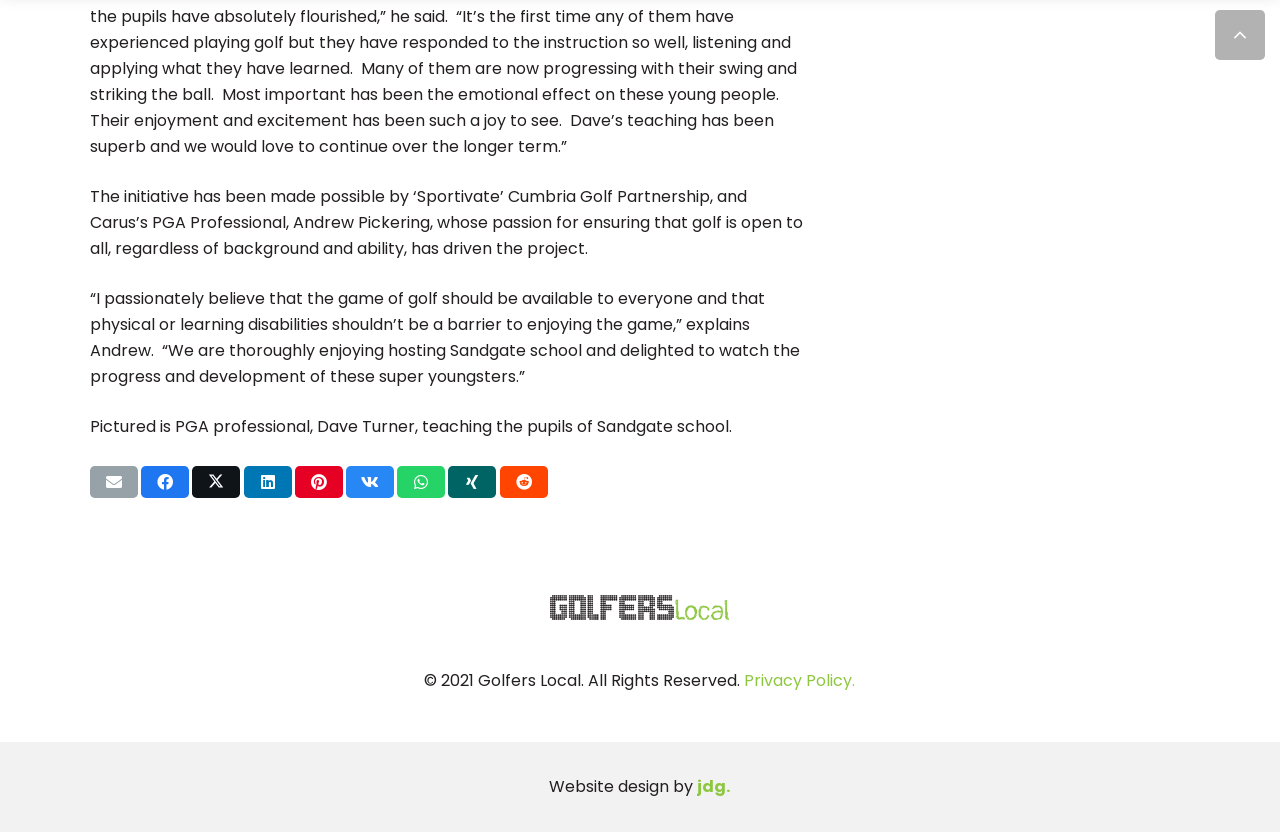Please identify the bounding box coordinates of the area that needs to be clicked to follow this instruction: "Tweet this".

[0.15, 0.56, 0.188, 0.598]